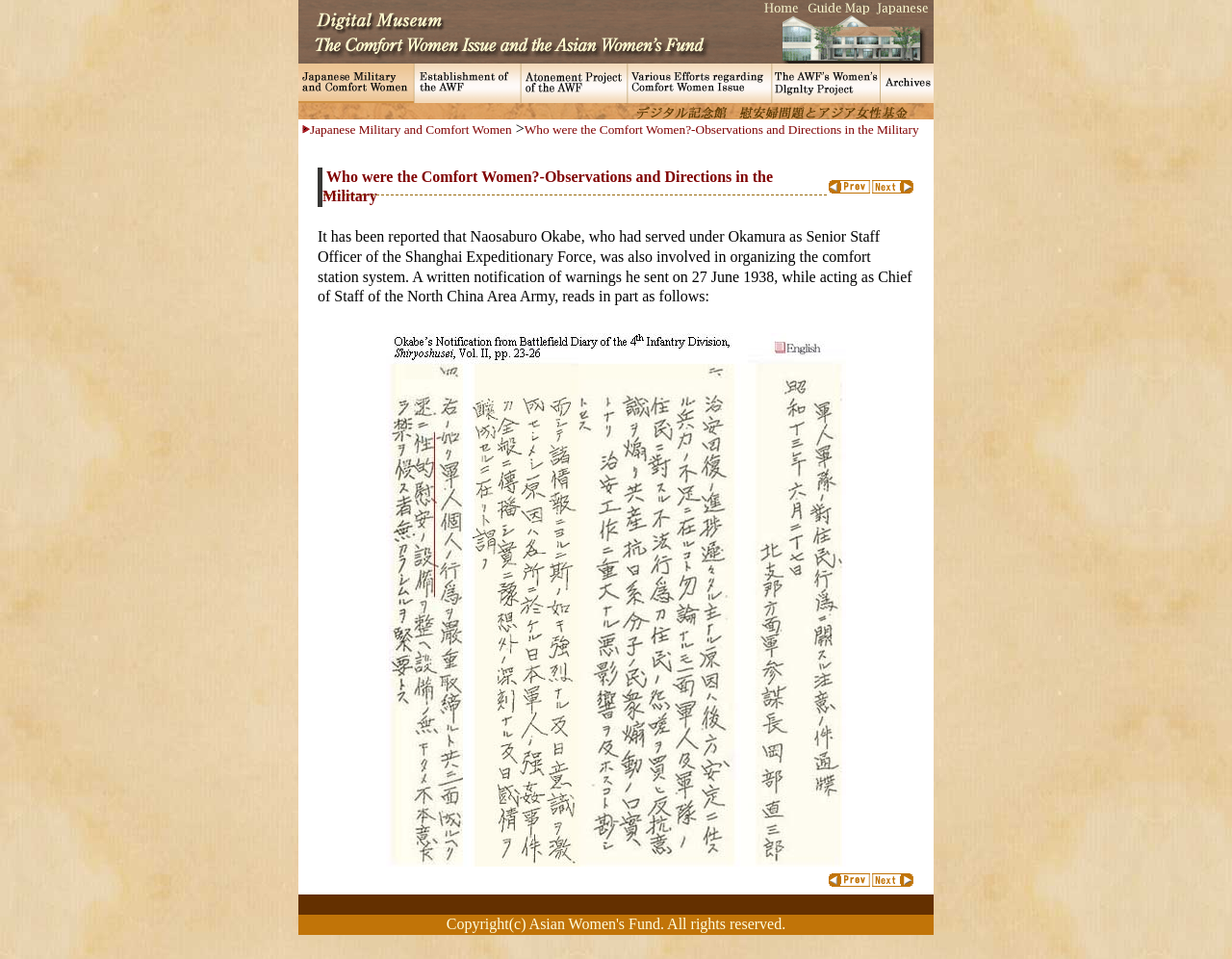Could you provide the bounding box coordinates for the portion of the screen to click to complete this instruction: "Click the link 'Okabe's Notification from Battlefield Diary of the 4th Infantry Division, Shiryoshusei, Vol. II, pp. 23-26'"?

[0.313, 0.89, 0.687, 0.907]